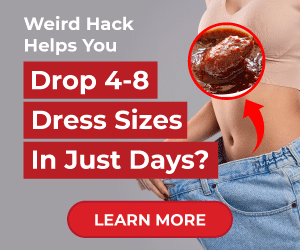Please give a short response to the question using one word or a phrase:
What is the purpose of the circular inset graphic?

To suggest a transformation or result